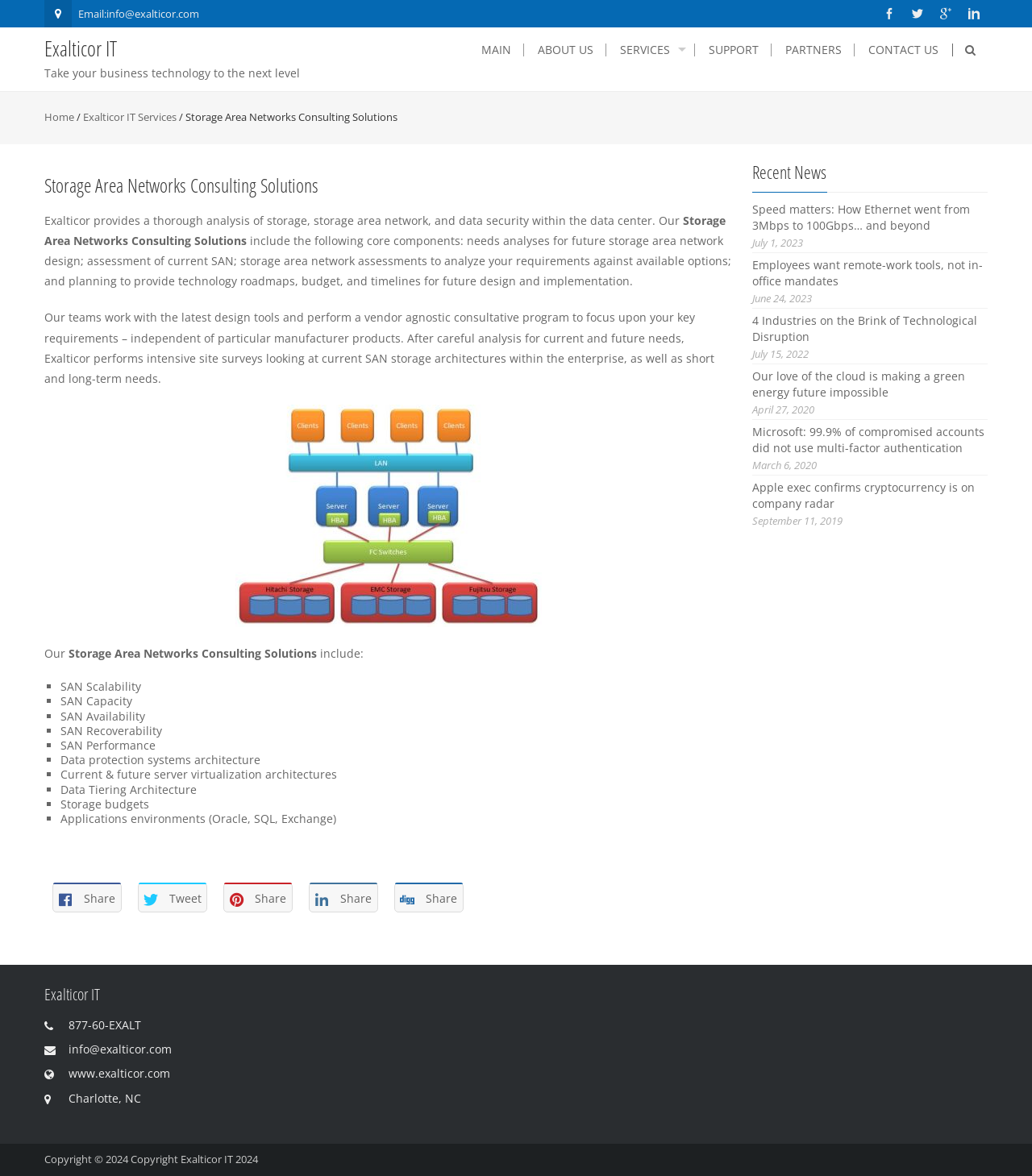Please identify the bounding box coordinates of the element that needs to be clicked to execute the following command: "Click on the 'MAIN' link". Provide the bounding box using four float numbers between 0 and 1, formatted as [left, top, right, bottom].

[0.455, 0.037, 0.508, 0.048]